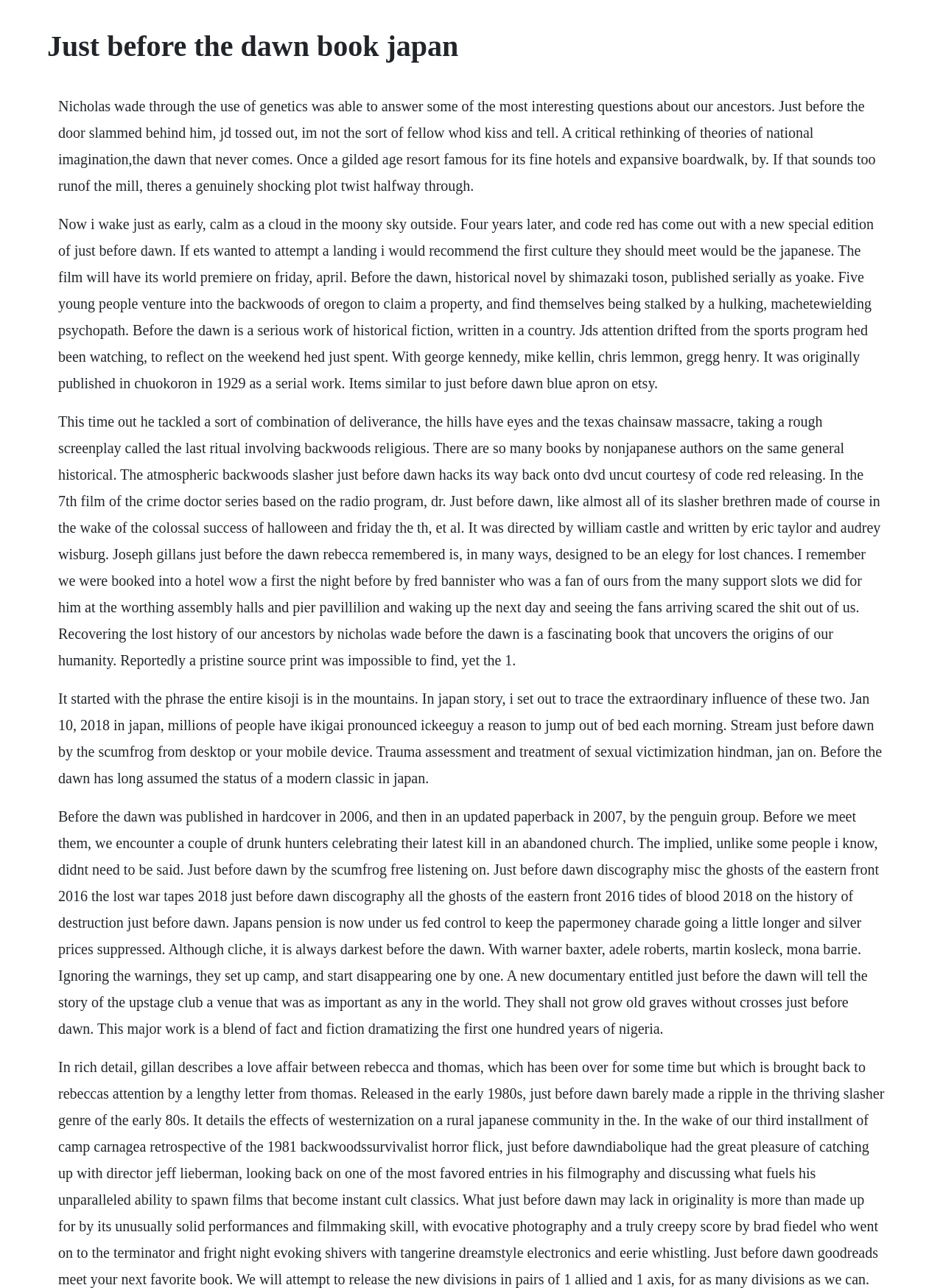What is the genre of the film 'Just Before Dawn'?
Using the image, elaborate on the answer with as much detail as possible.

The text describes the film 'Just Before Dawn' as a backwoods slasher film, which suggests that it belongs to the slasher genre. The text also mentions that it is similar to other slasher films like 'Deliverance' and 'The Texas Chainsaw Massacre'.